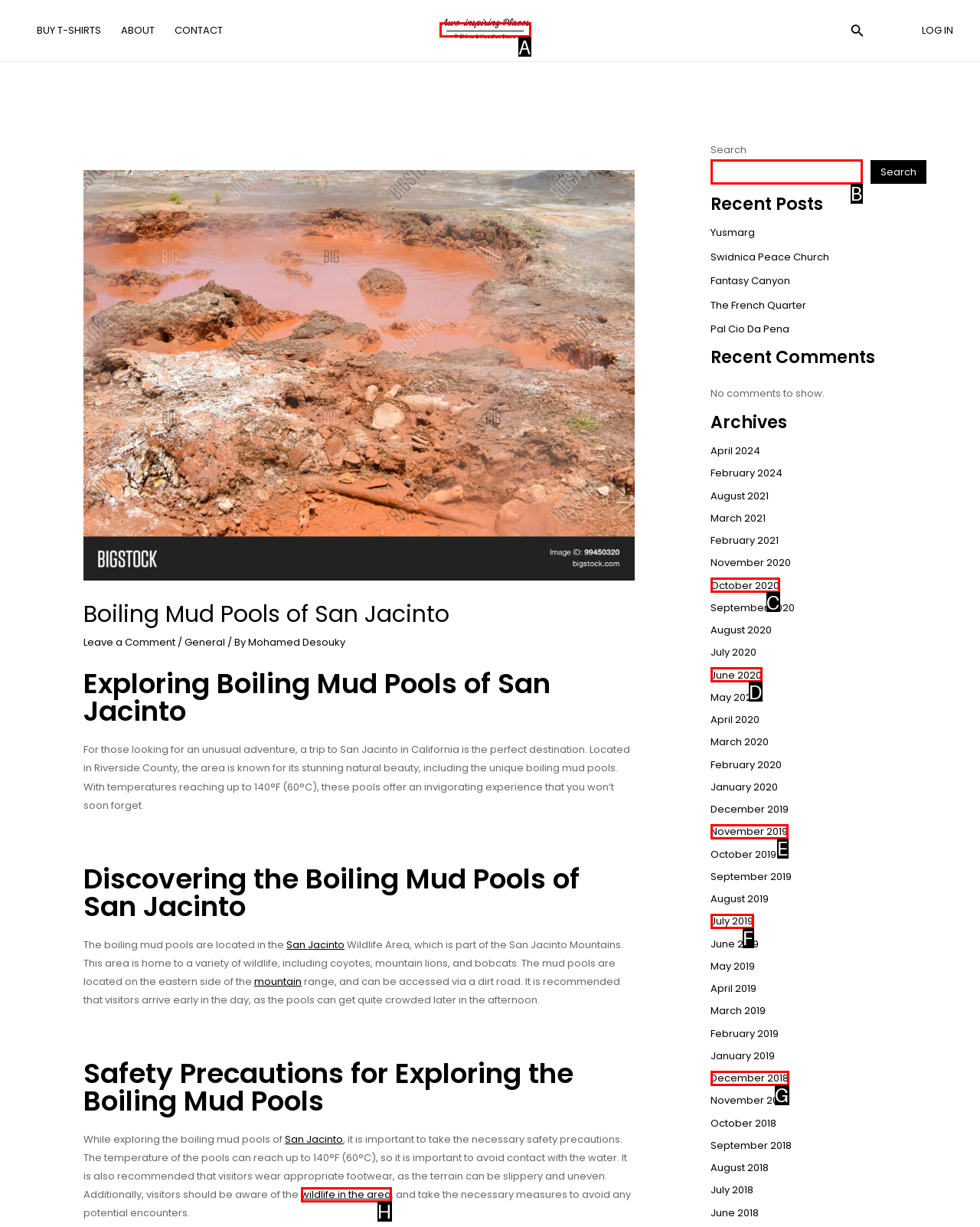Choose the HTML element you need to click to achieve the following task: Search for something
Respond with the letter of the selected option from the given choices directly.

B